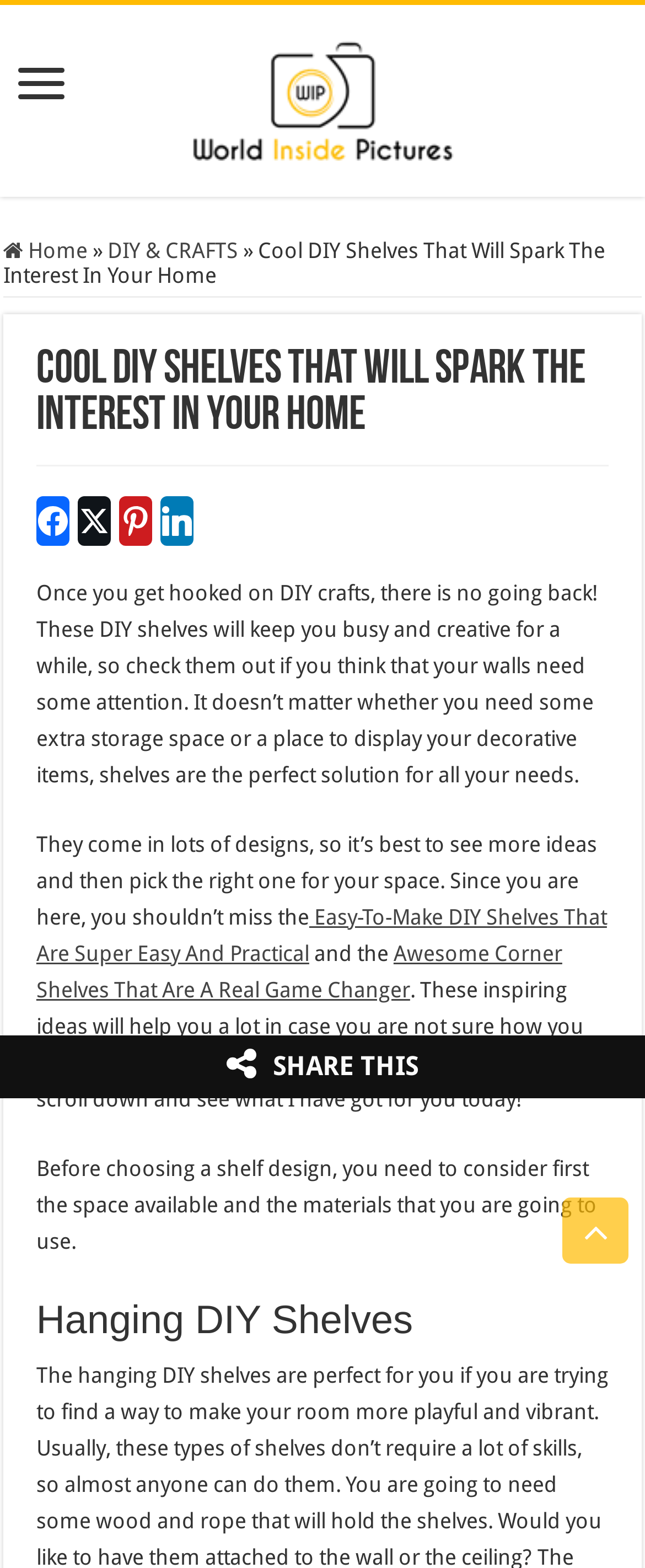Determine the main headline from the webpage and extract its text.

Cool DIY Shelves That Will Spark The Interest In Your Home